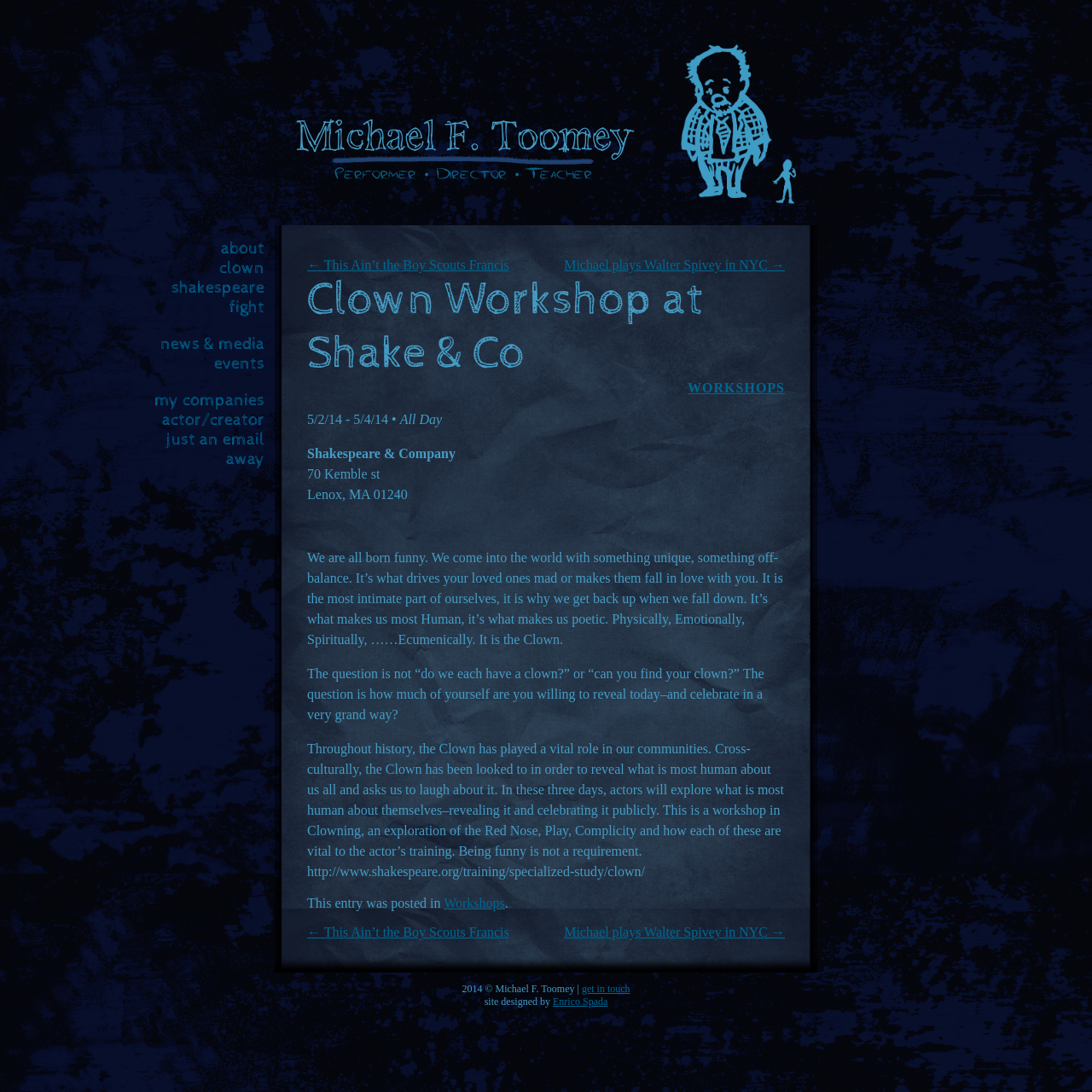Specify the bounding box coordinates of the area that needs to be clicked to achieve the following instruction: "Read the article about Clown Workshop at Shake & Co".

[0.281, 0.25, 0.719, 0.834]